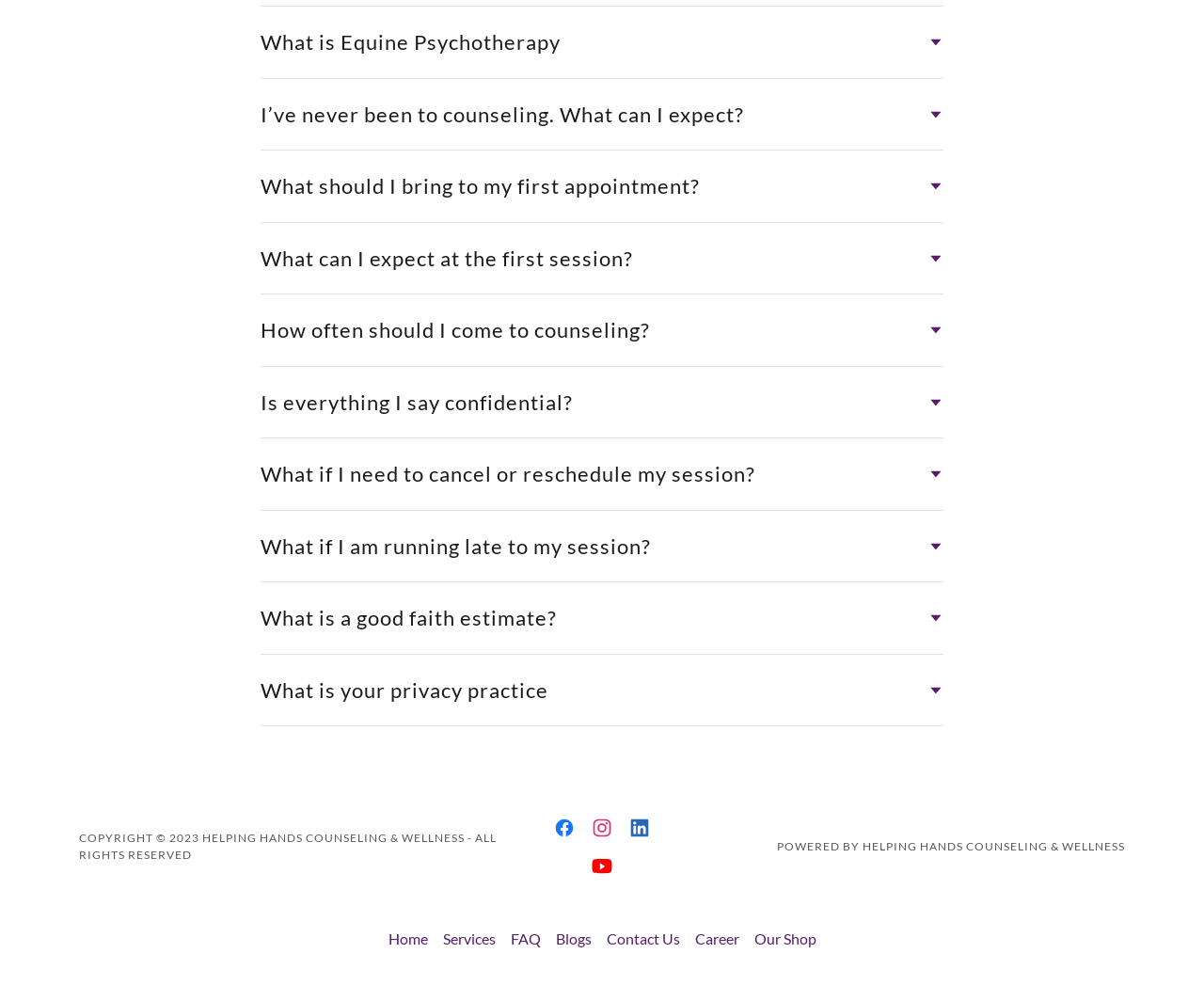Show the bounding box coordinates of the region that should be clicked to follow the instruction: "Click on 'What is Equine Psychotherapy' button."

[0.217, 0.022, 0.783, 0.064]